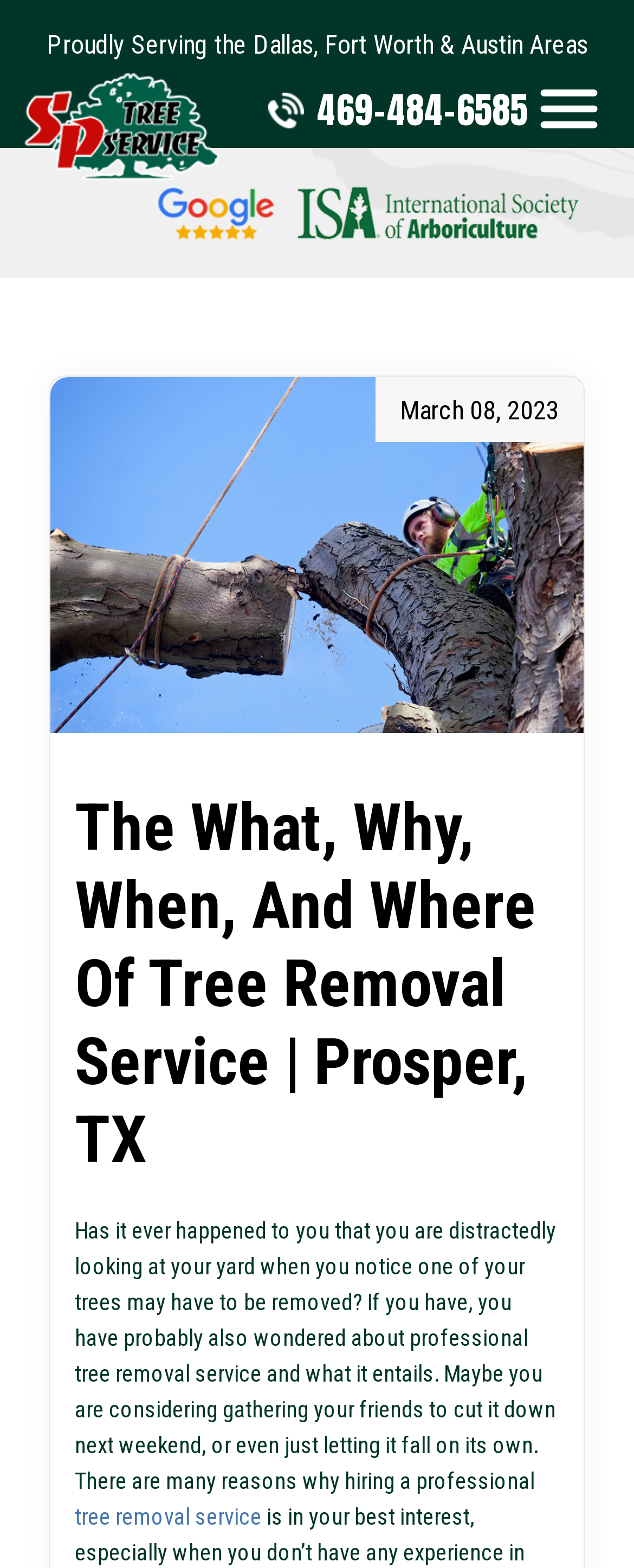Please locate and generate the primary heading on this webpage.

The What, Why, When, And Where Of Tree Removal Service | Prosper, TX